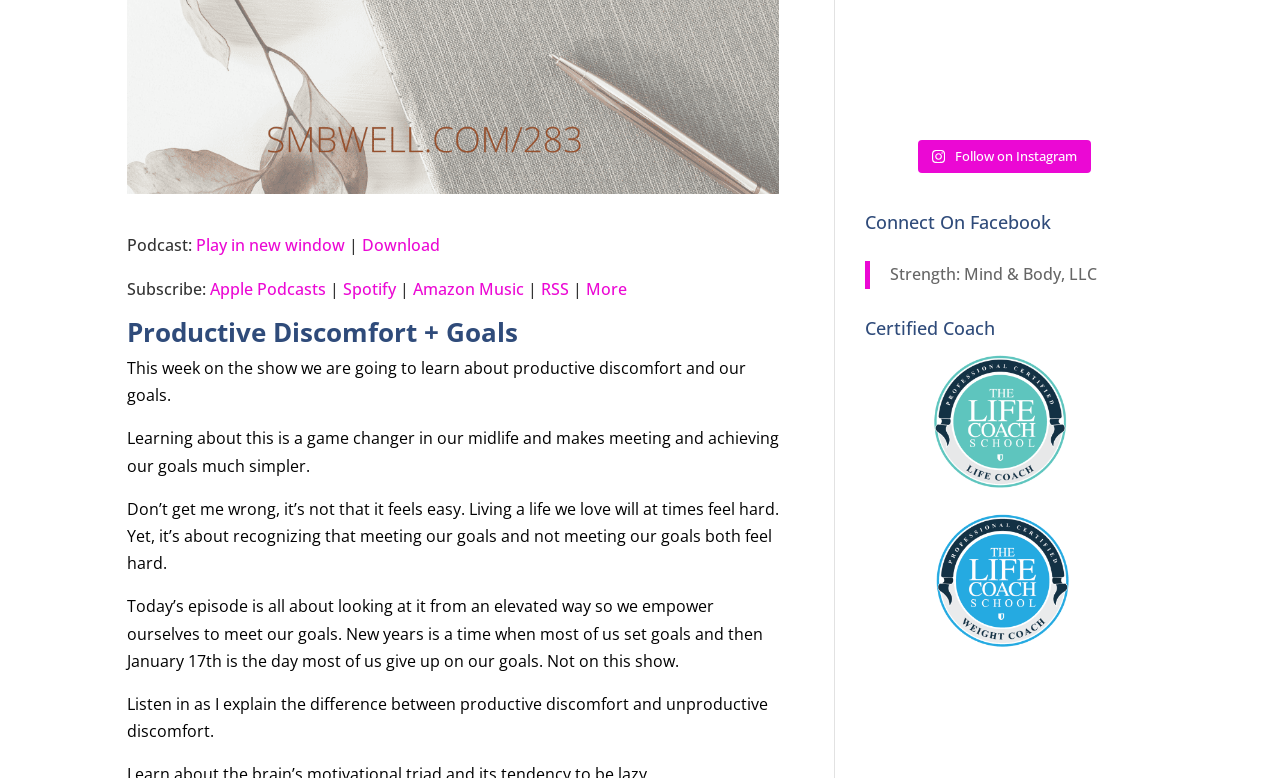Find the bounding box coordinates corresponding to the UI element with the description: "Amazon Music". The coordinates should be formatted as [left, top, right, bottom], with values as floats between 0 and 1.

[0.323, 0.366, 0.41, 0.394]